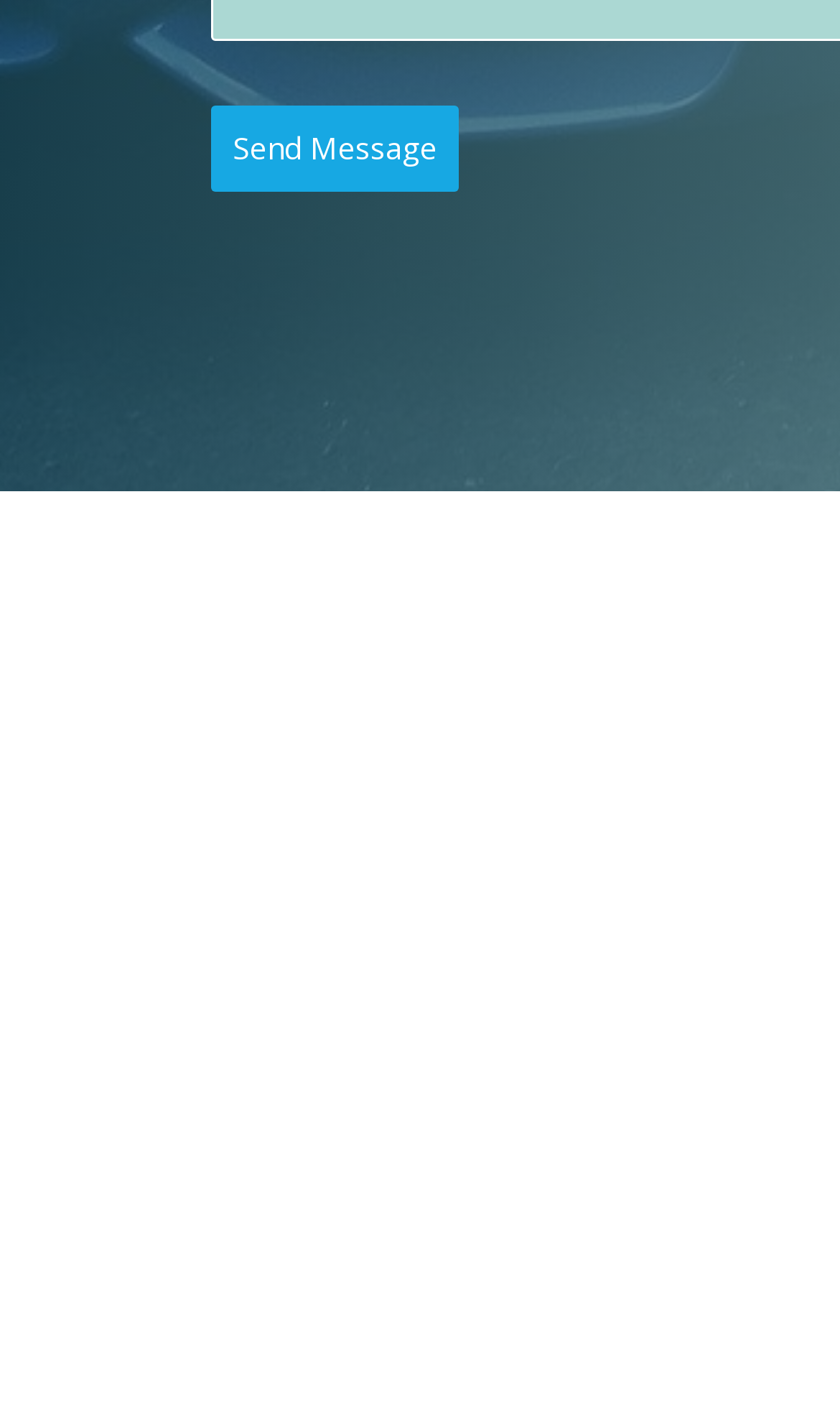Locate the bounding box of the UI element described in the following text: "2Good2Scrap".

[0.604, 0.623, 0.906, 0.658]